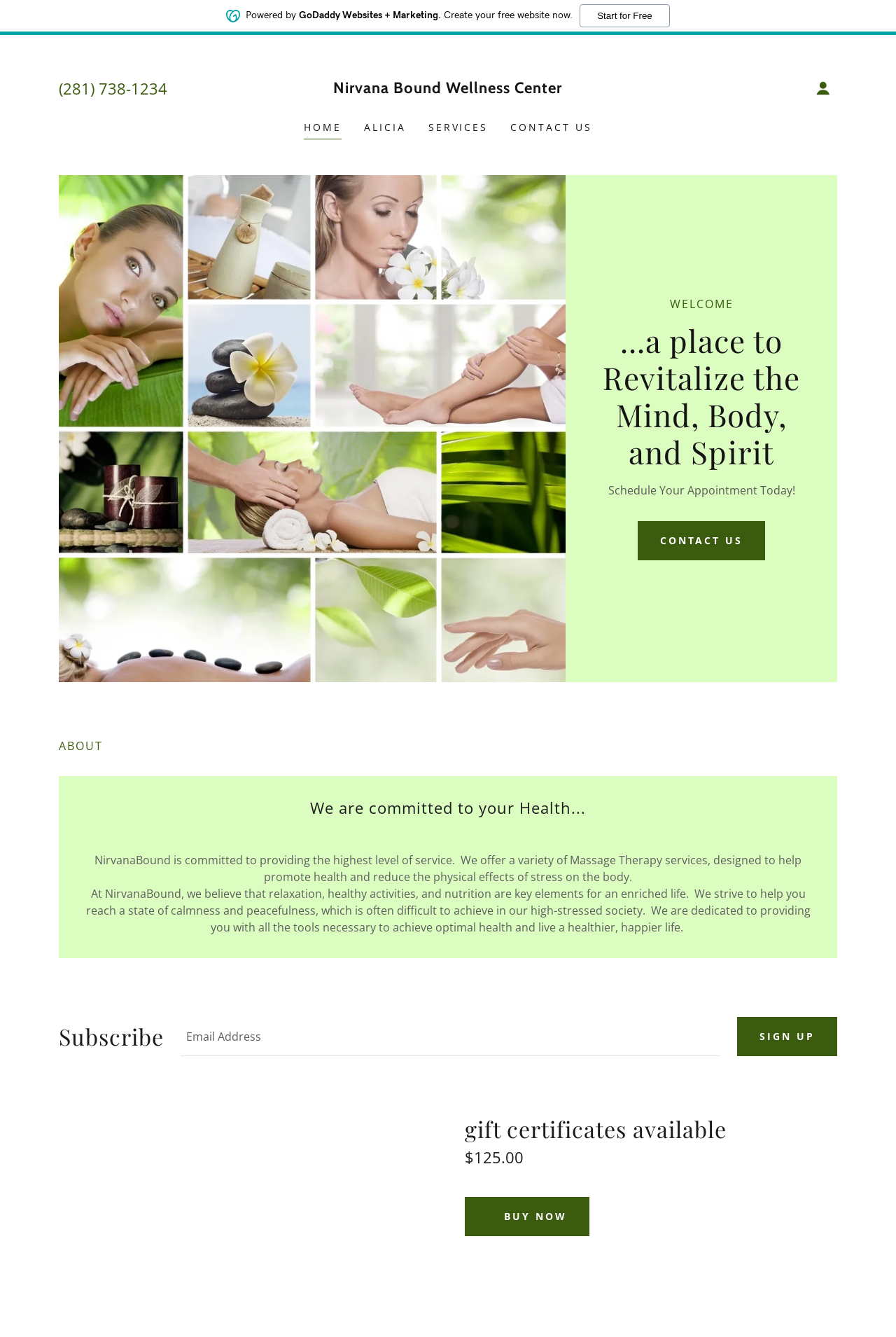What is the phone number of the wellness center?
Refer to the image and answer the question using a single word or phrase.

(281) 738-1234